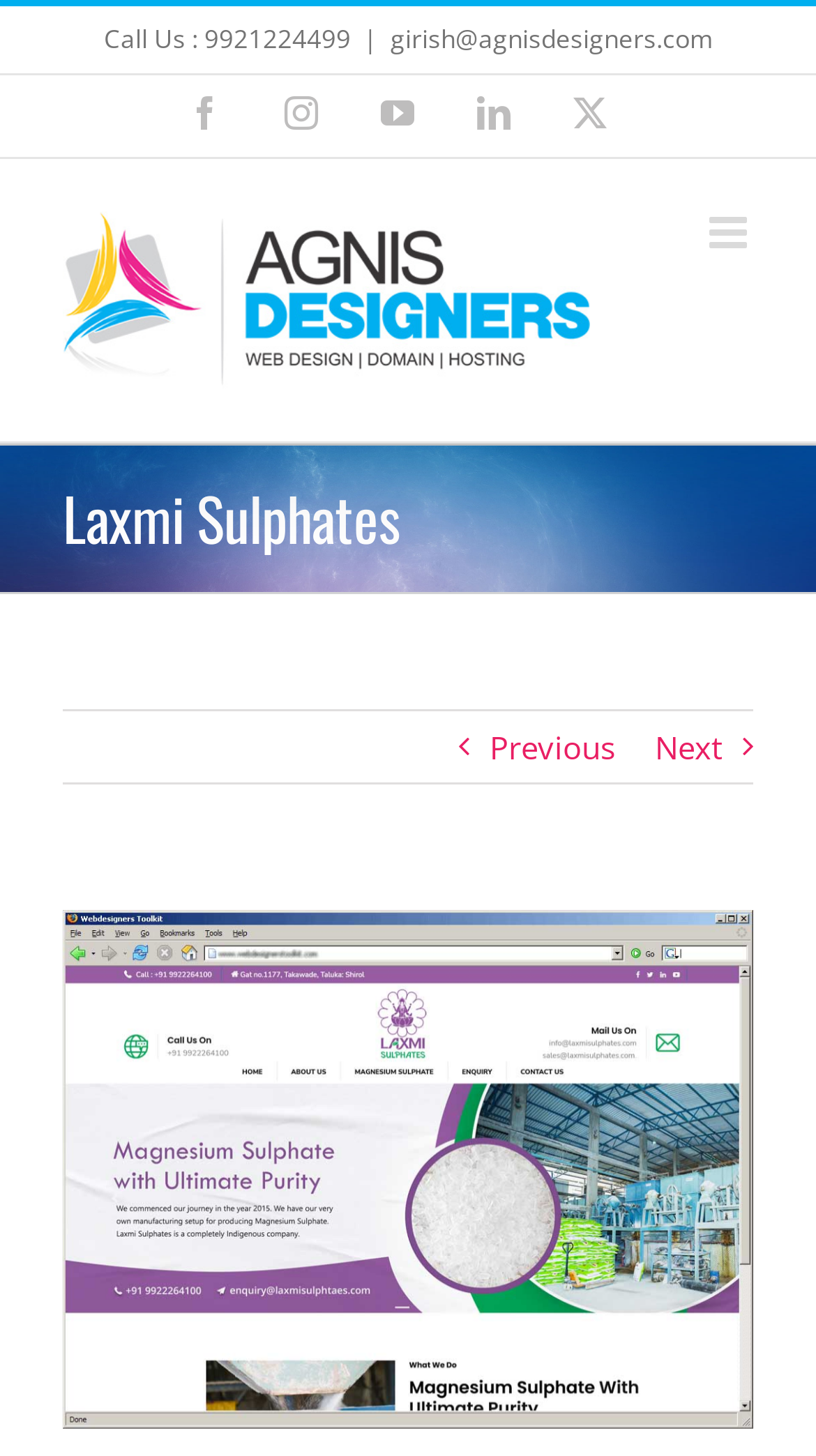Is the mobile menu expanded?
Using the image provided, answer with just one word or phrase.

No